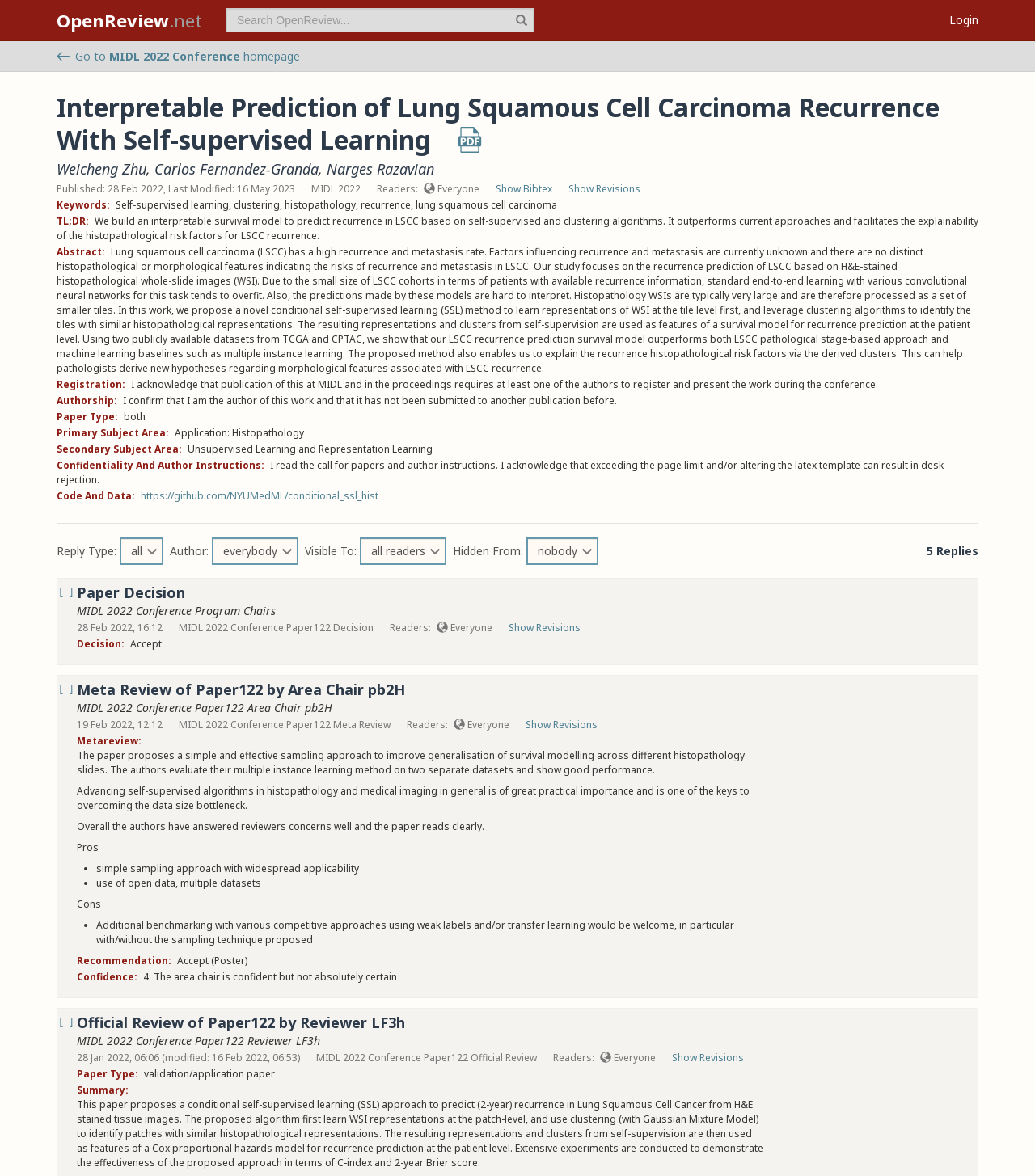Please respond in a single word or phrase: 
What is the title of the paper?

Interpretable Prediction of Lung Squamous Cell Carcinoma Recurrence With Self-supervised Learning